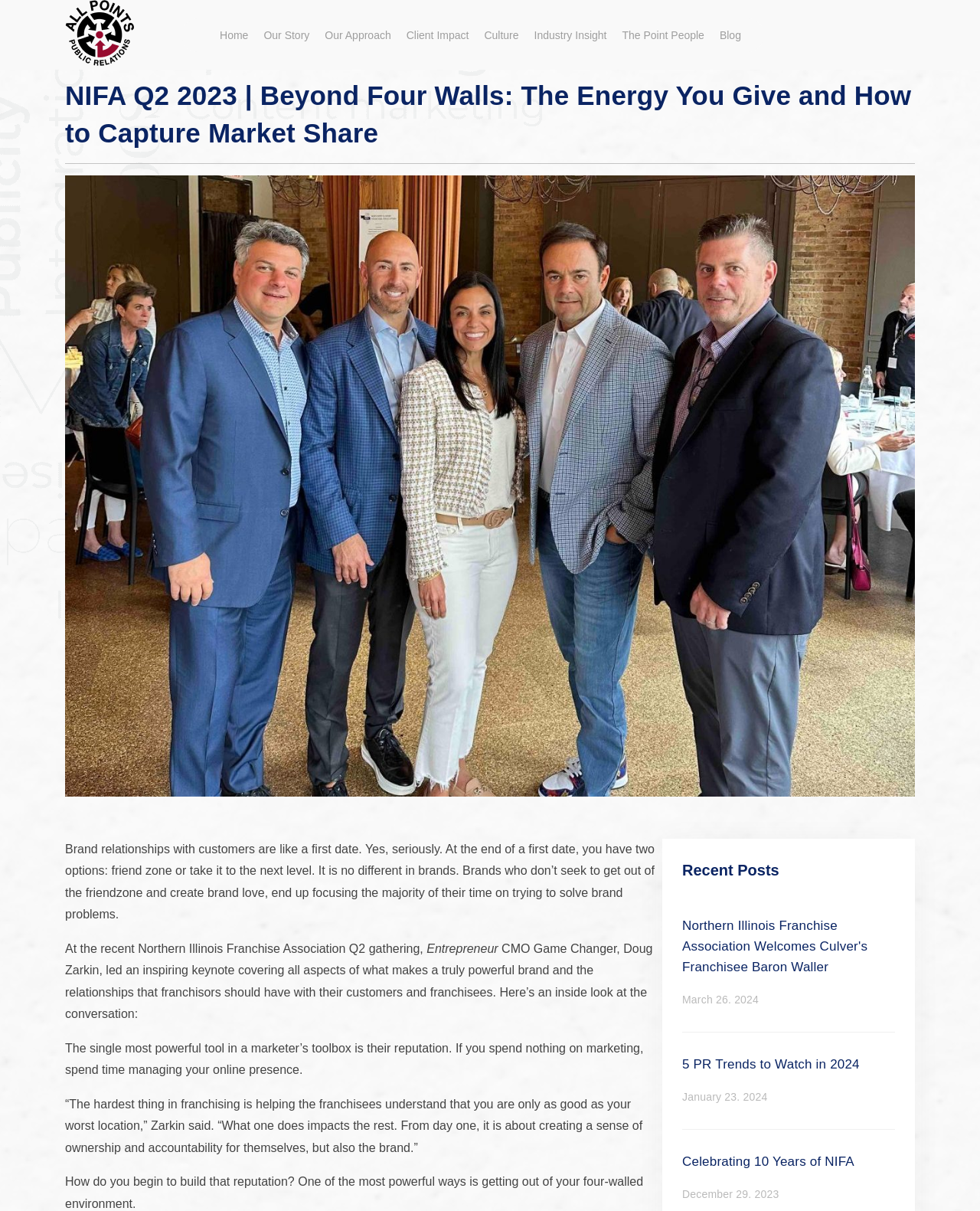Please find the bounding box coordinates of the element that must be clicked to perform the given instruction: "Click the 'Home' link". The coordinates should be four float numbers from 0 to 1, i.e., [left, top, right, bottom].

[0.224, 0.024, 0.253, 0.034]